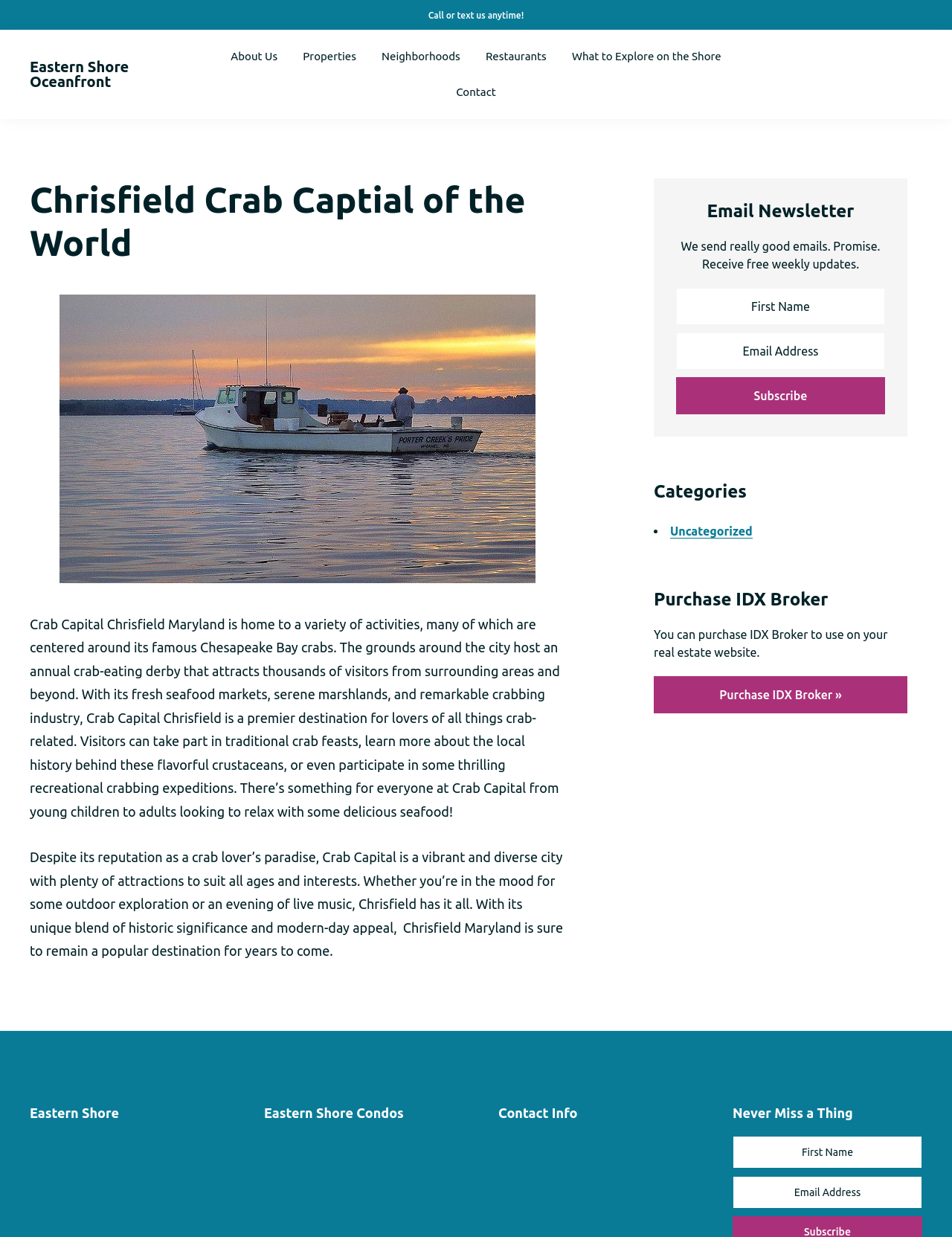Please find the bounding box coordinates of the element that must be clicked to perform the given instruction: "Subscribe to the email newsletter". The coordinates should be four float numbers from 0 to 1, i.e., [left, top, right, bottom].

[0.71, 0.305, 0.93, 0.335]